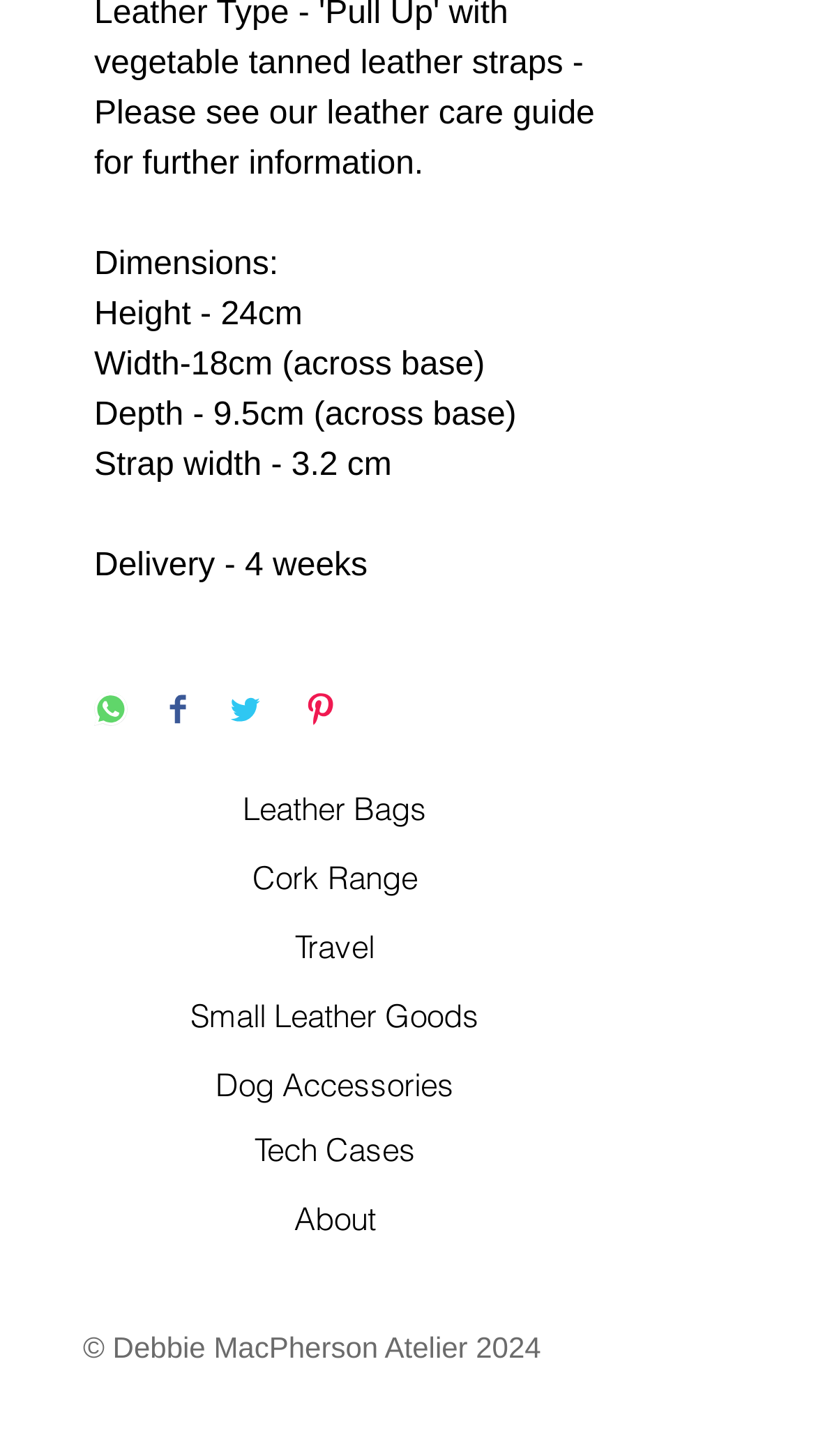Find the bounding box coordinates of the element I should click to carry out the following instruction: "Pin on Pinterest".

[0.372, 0.476, 0.413, 0.503]